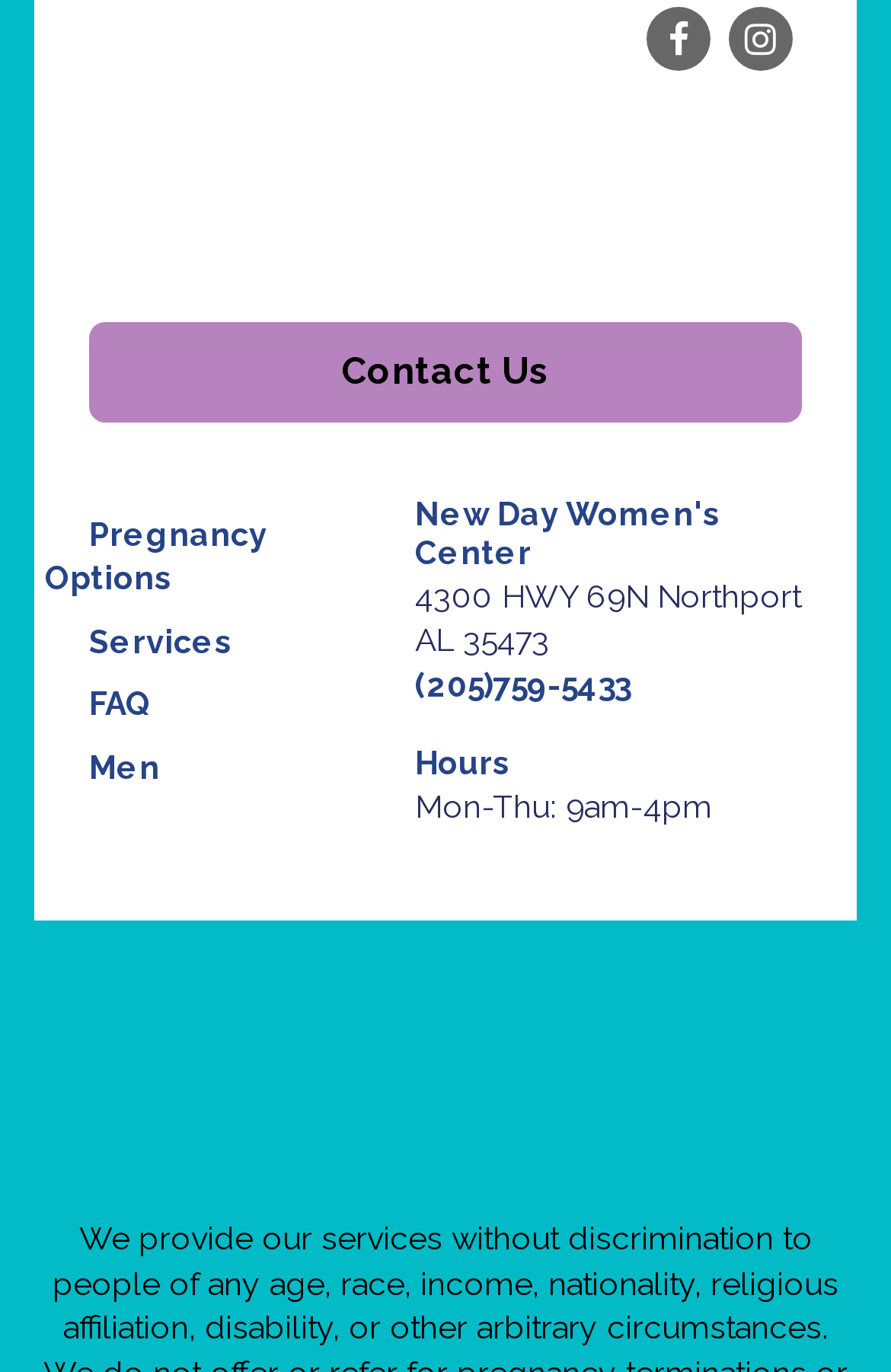Identify the bounding box coordinates of the region I need to click to complete this instruction: "View Facebook page".

[0.726, 0.006, 0.797, 0.052]